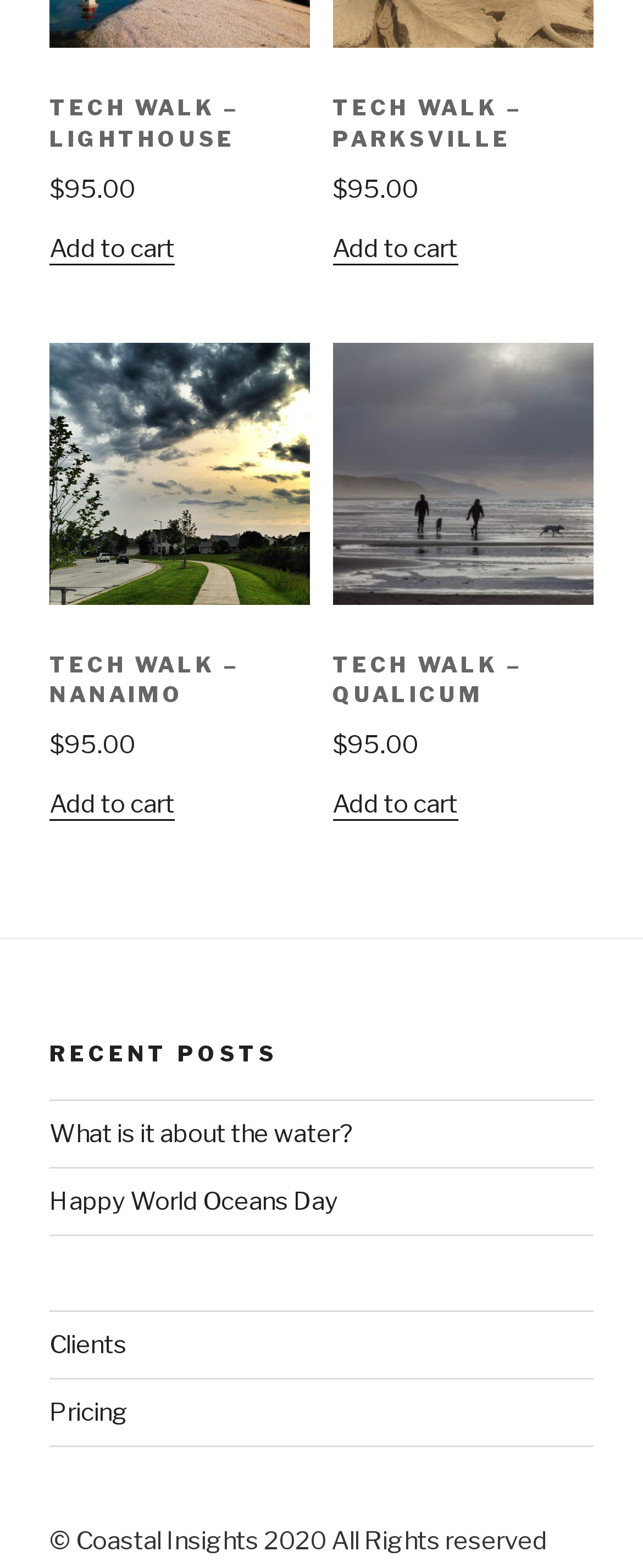Locate the bounding box coordinates of the element that needs to be clicked to carry out the instruction: "Go to Clients page". The coordinates should be given as four float numbers ranging from 0 to 1, i.e., [left, top, right, bottom].

[0.077, 0.848, 0.197, 0.867]